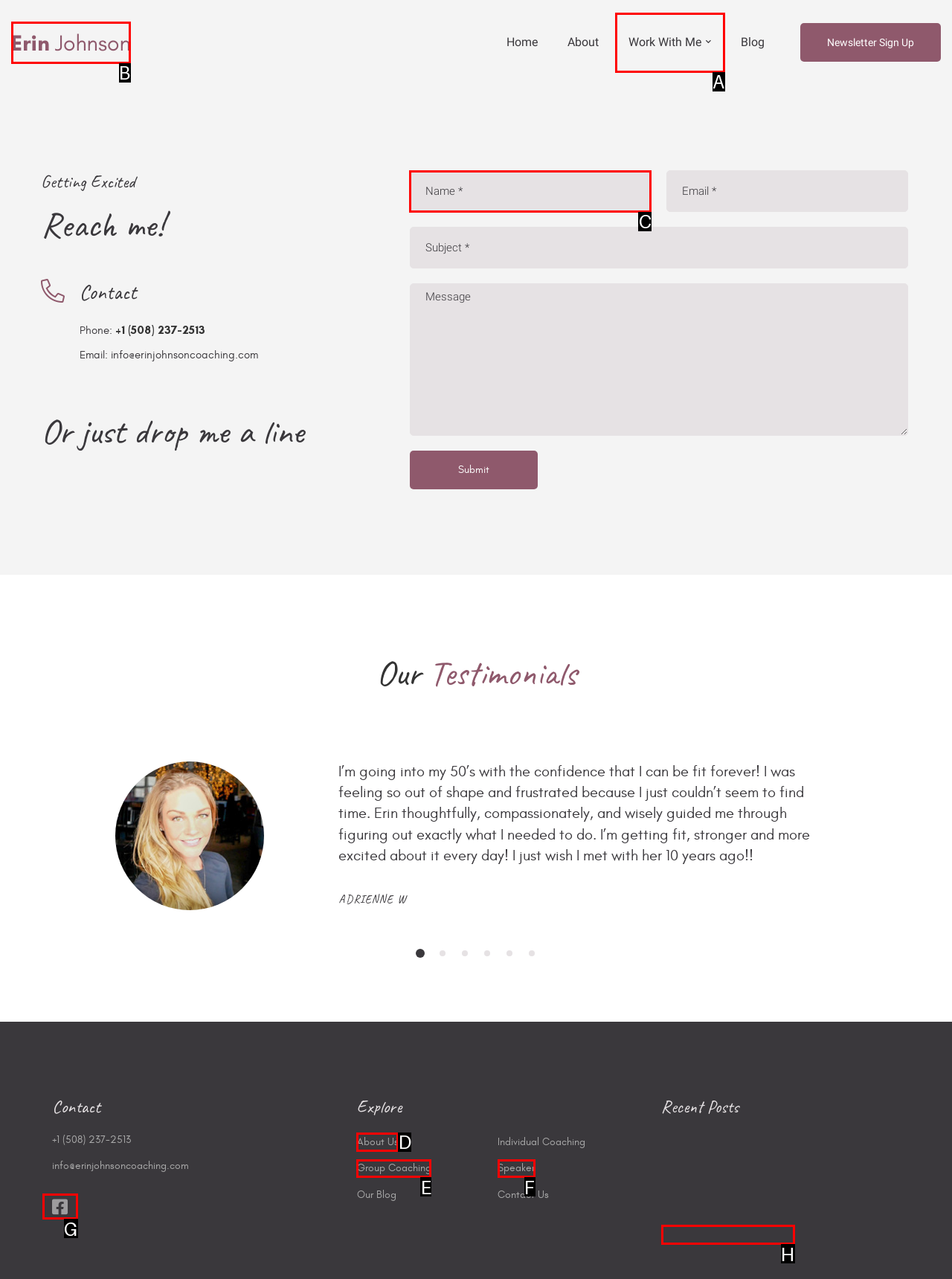Which UI element corresponds to this description: Check out my Money Glasses
Reply with the letter of the correct option.

H